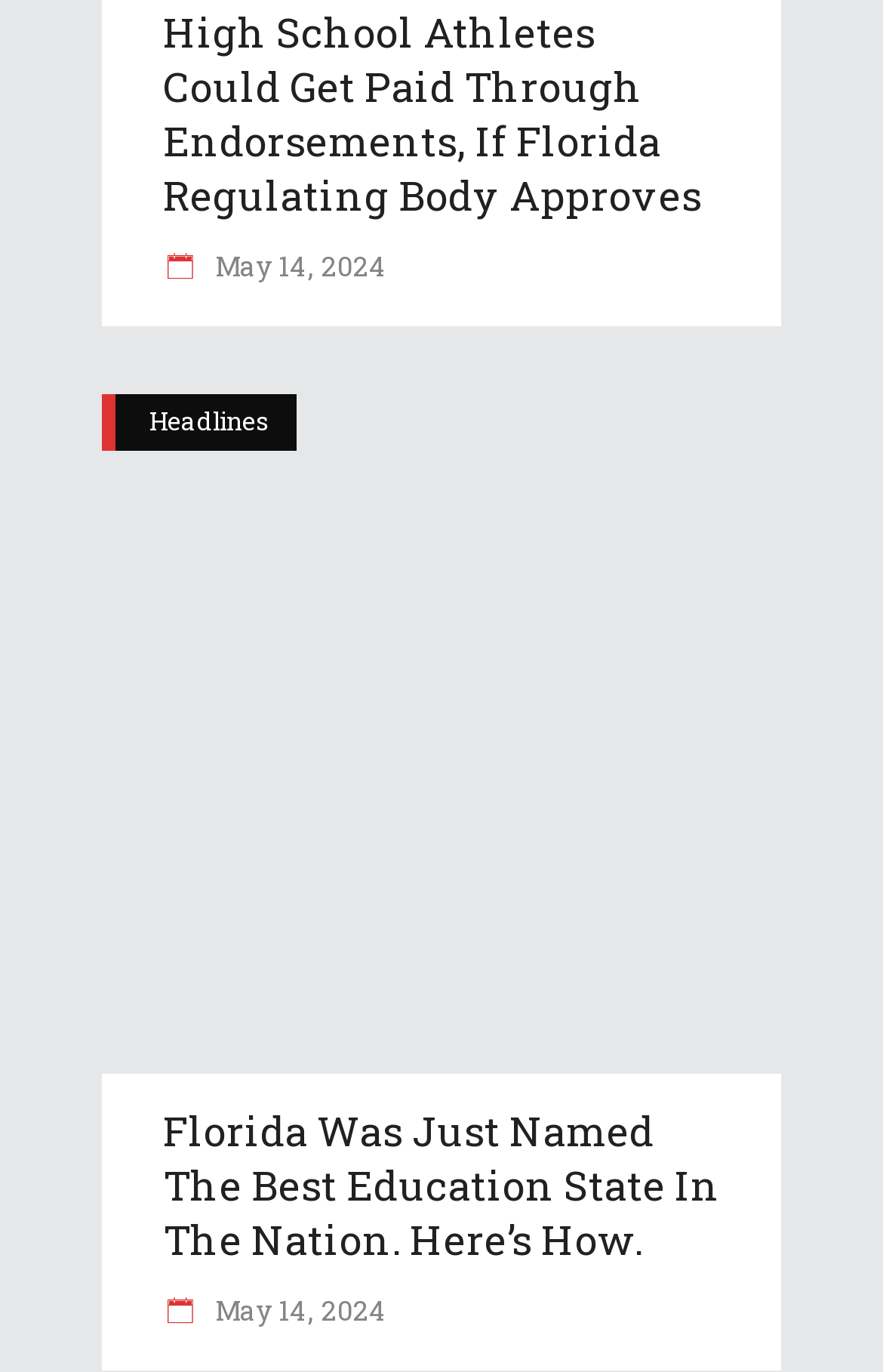Answer the following inquiry with a single word or phrase:
What is the topic of the second news article?

Education